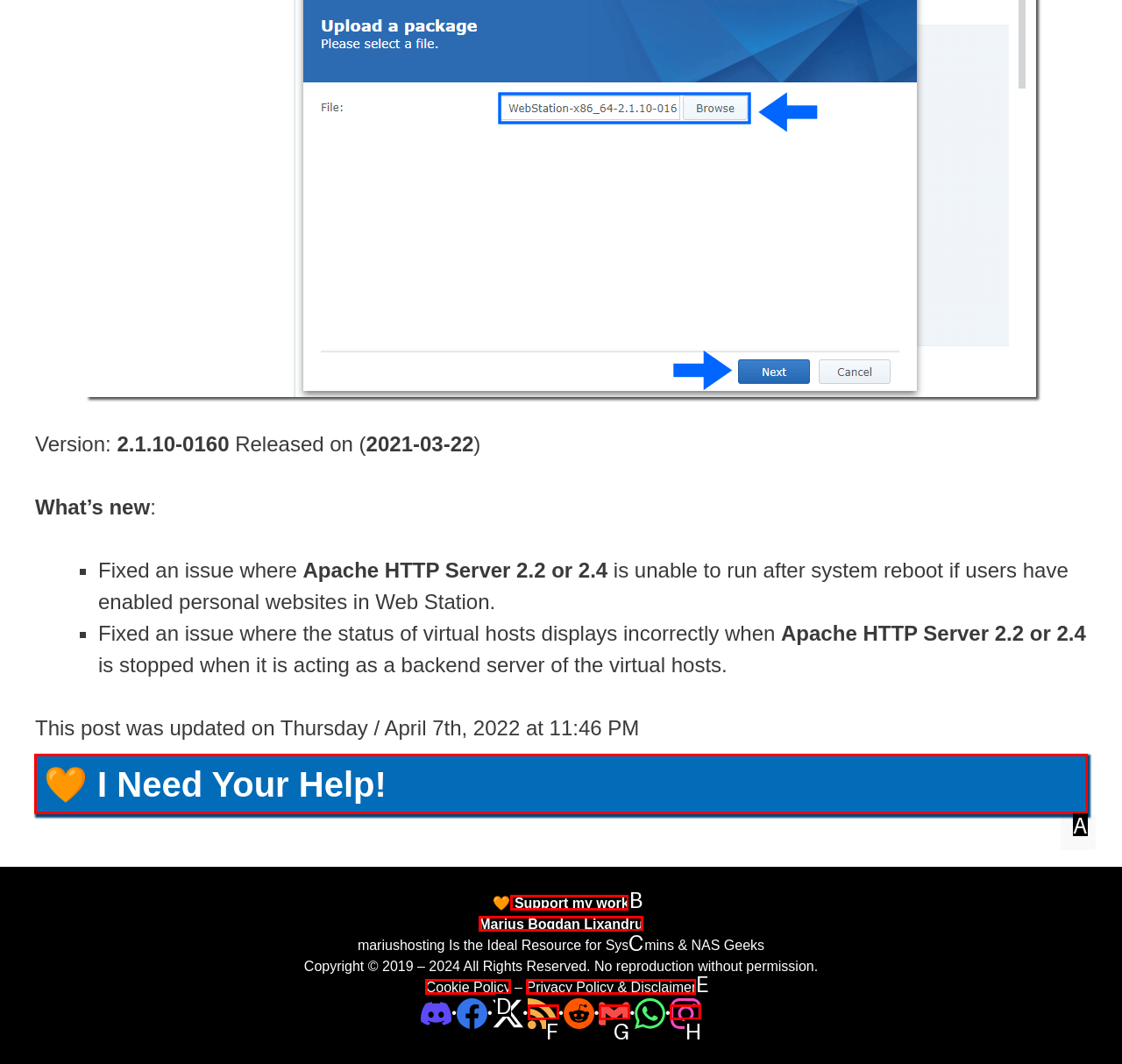Tell me which letter corresponds to the UI element that should be clicked to fulfill this instruction: Click on 'I Need Your Help!'
Answer using the letter of the chosen option directly.

A